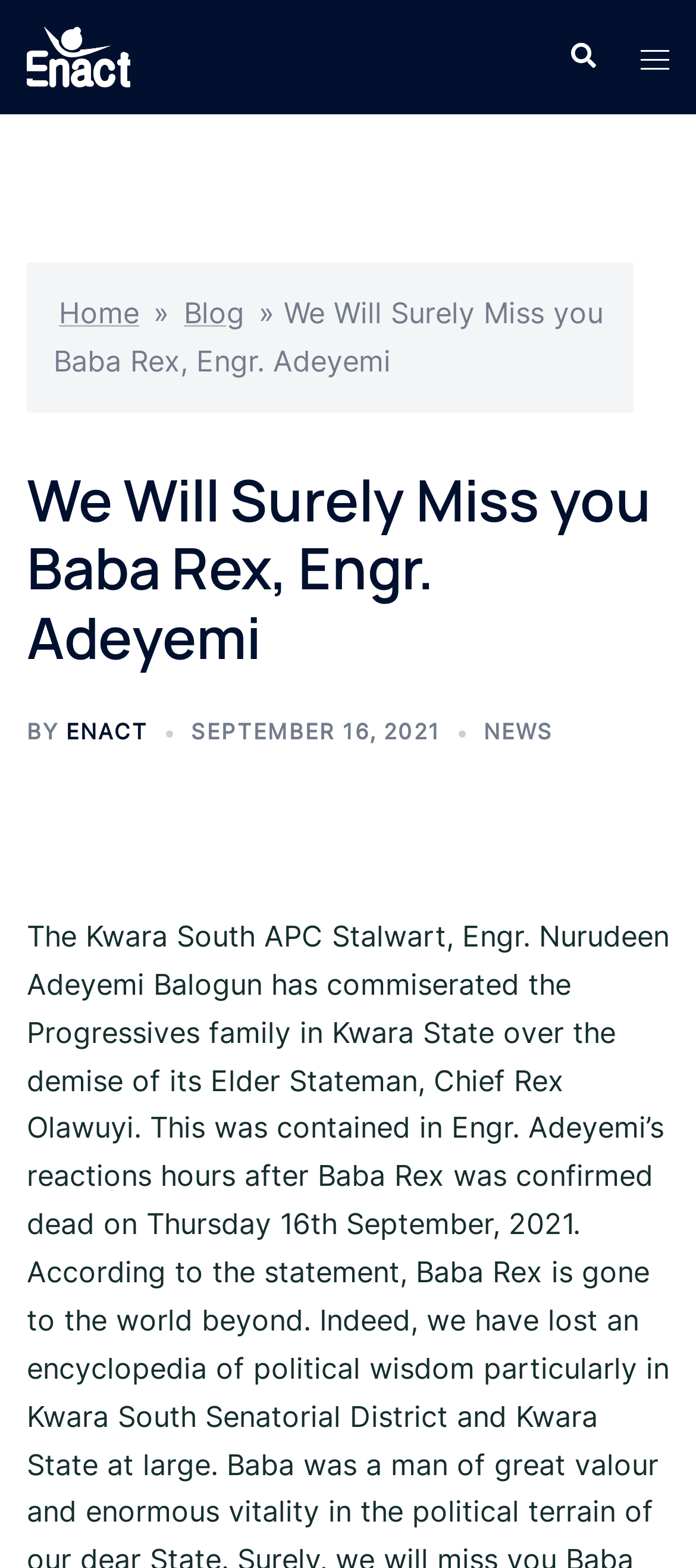Deliver a detailed narrative of the webpage's visual and textual elements.

The webpage is a news article or blog post with a title "We Will Surely Miss you Baba Rex, Engr. Adeyemi" and a subtitle "BY ENACT SEPTEMBER 16, 2021" located at the top center of the page. 

At the top left corner, there is a logo or icon of "Enact" with a link to the website. 

On the top right corner, there are three links: "Search", "Toggle menu", and a logo or icon for each. 

Below the title, there is a navigation menu with links to "Home" and "Blog" on the left side, separated by a "»" symbol. 

The main content of the article is not explicitly described in the accessibility tree, but it is likely to be below the title and navigation menu, taking up most of the page's content area. 

The Kwara South APC Stalwart, Engr. Nurudeen Adeyemi Balogun has commiserated the Progressives family in Kwara State over the demise of someone, but the details of the article are not provided in the accessibility tree.